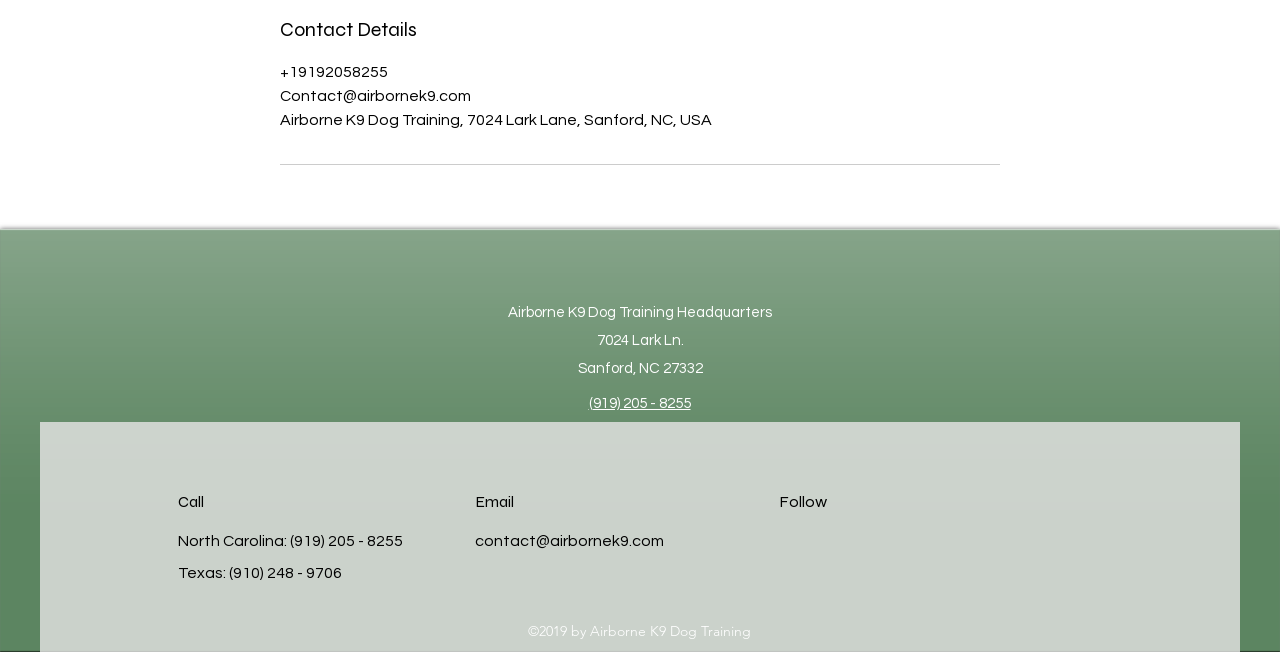Highlight the bounding box coordinates of the region I should click on to meet the following instruction: "Visit Facebook page".

[0.457, 0.406, 0.473, 0.437]